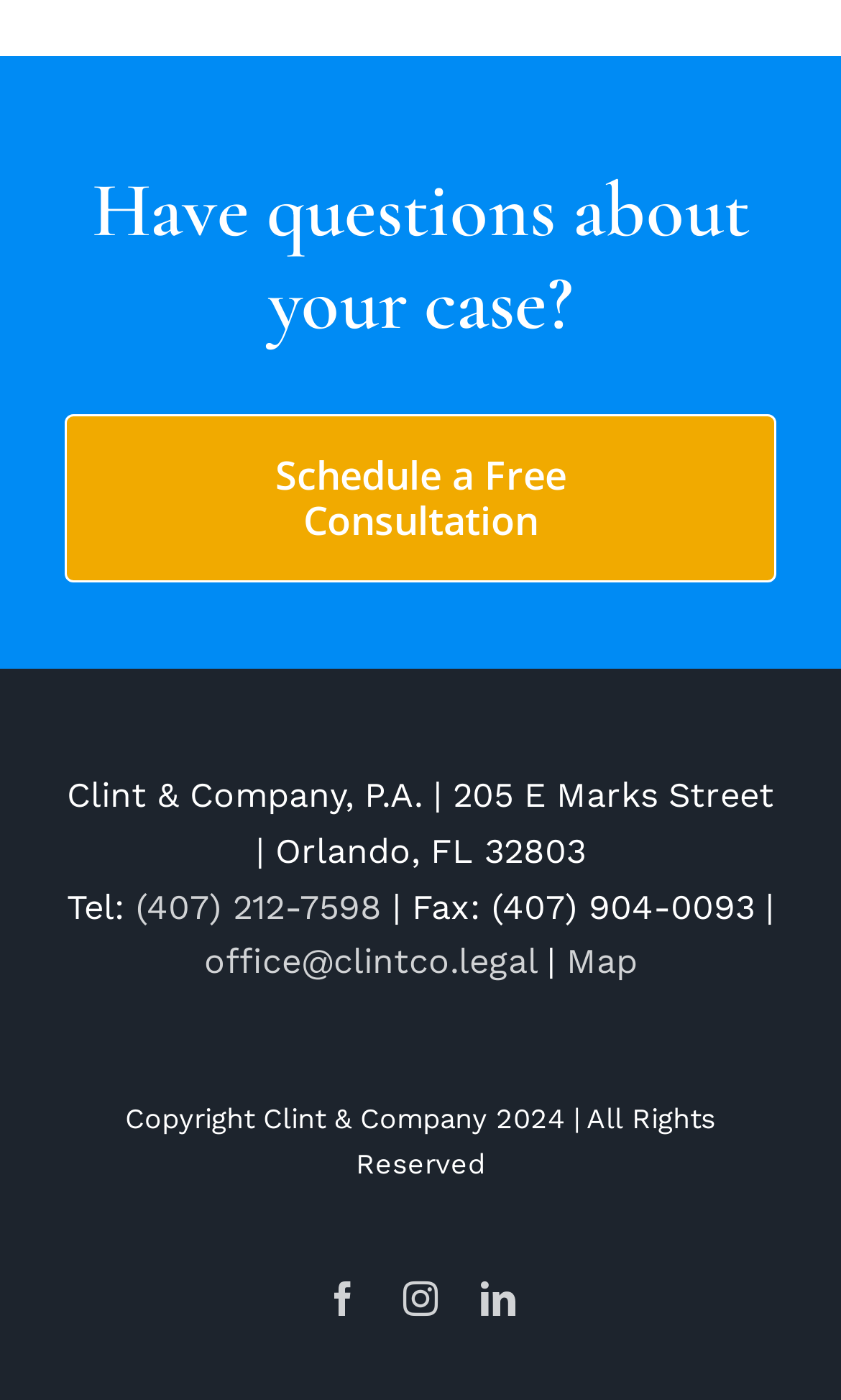Utilize the details in the image to give a detailed response to the question: What is the company's fax number?

The fax number can be found in the contact information section, where it is listed as '| Fax: (407) 904-0093 |'.